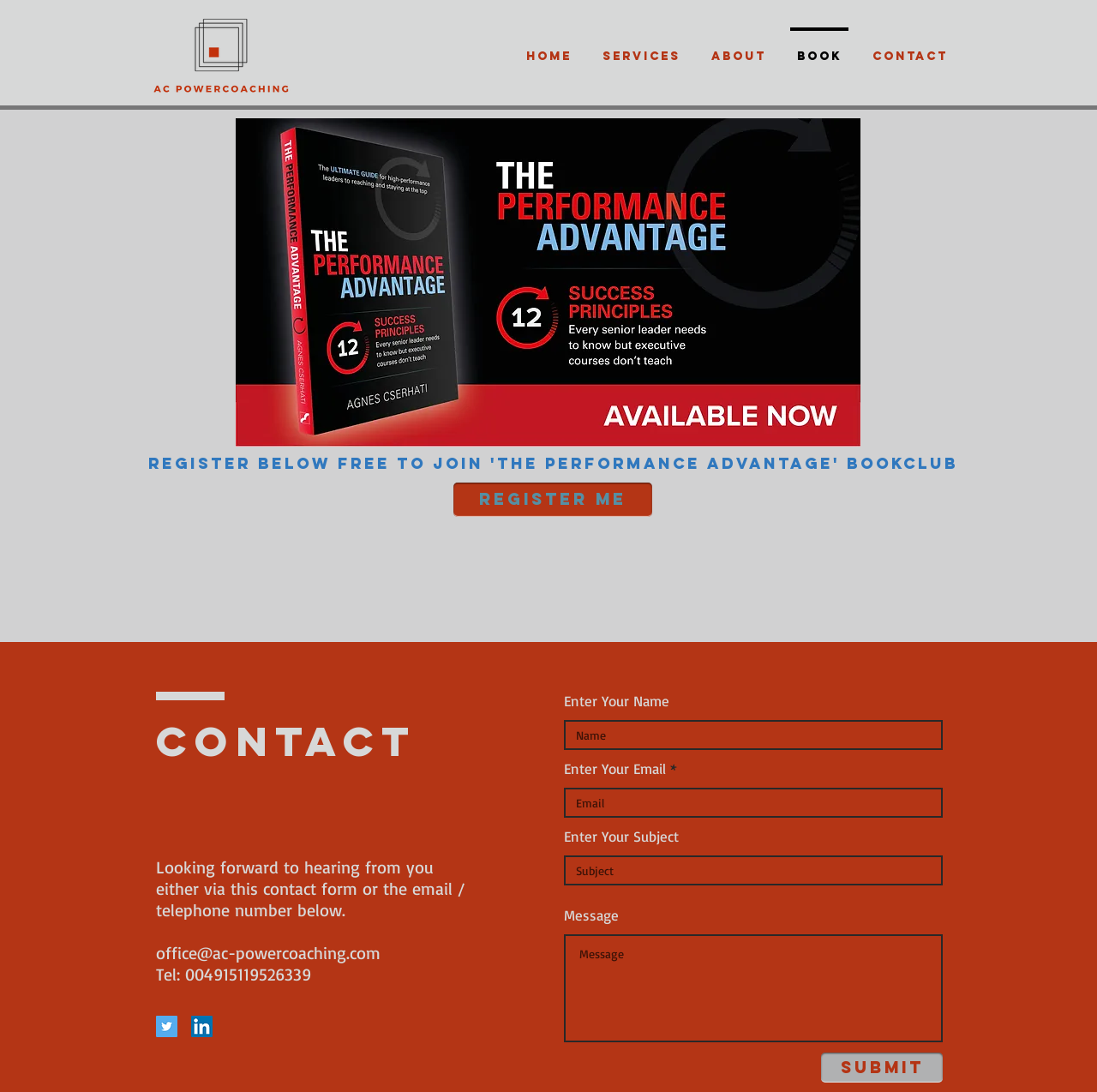Using the information in the image, give a comprehensive answer to the question: 
What is the contact email address?

The contact email address is mentioned in the contact form section, where users can enter their name, email, subject, and message to send to the office email address, which is office@ac-powercoaching.com.